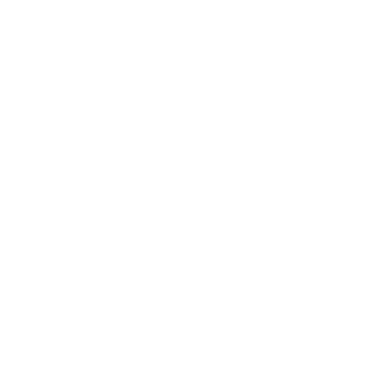Reply to the question below using a single word or brief phrase:
How many negative ions are released by this device?

20 million